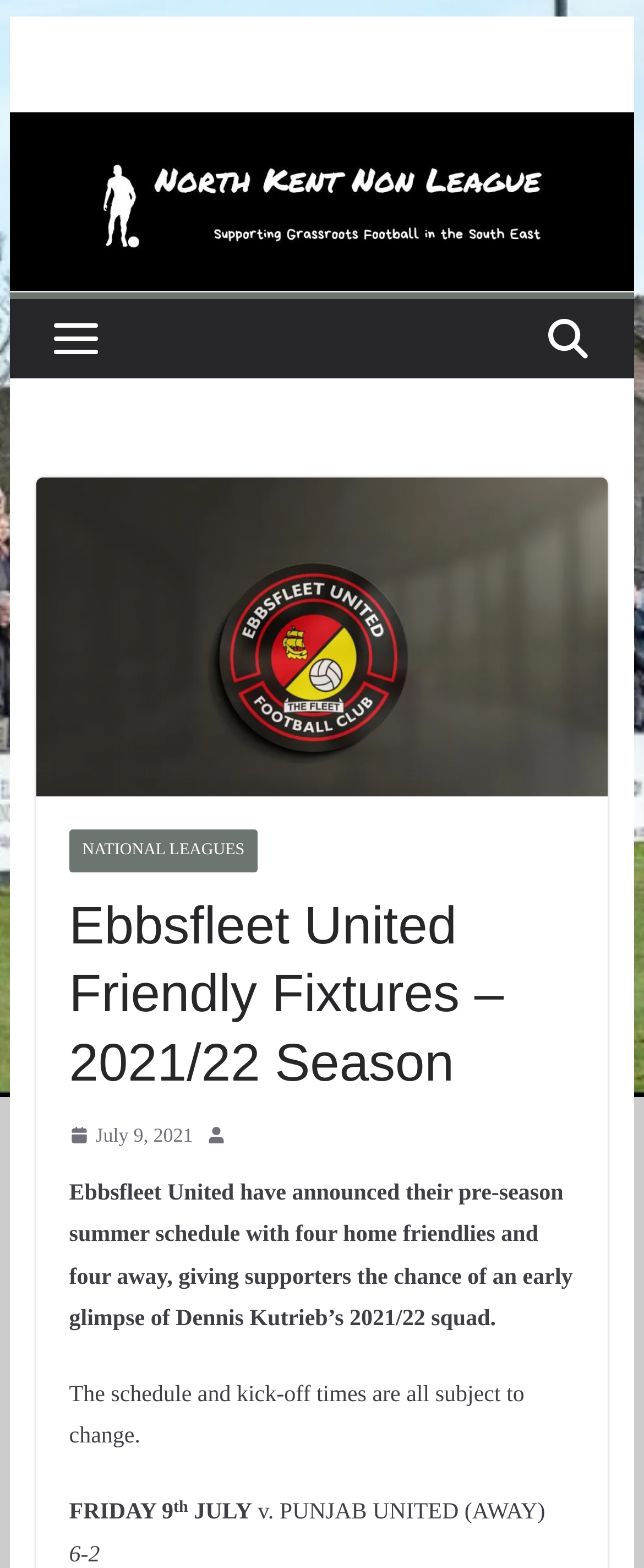What is the result of the first friendly match?
Using the image, give a concise answer in the form of a single word or short phrase.

6-2